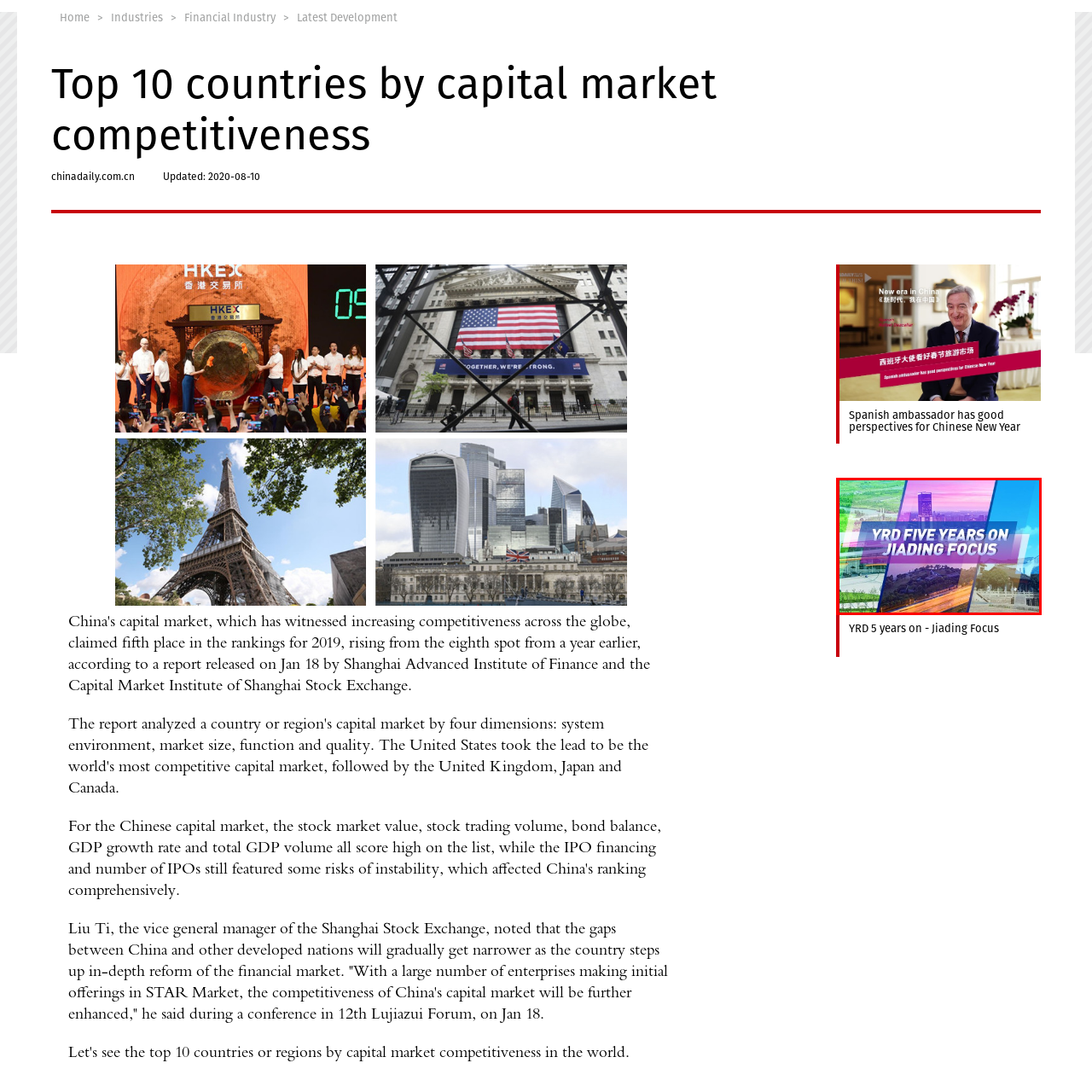What is the dominant color palette of the image?
Inspect the image within the red bounding box and answer the question in detail.

The image features a visually appealing montage that showcases various scenes of the Yangtze River Delta region, and the color palette blends vibrant hues of green, pink, and blue, creating a modern and engaging aesthetic that emphasizes both the natural beauty and urban advancements of the area.